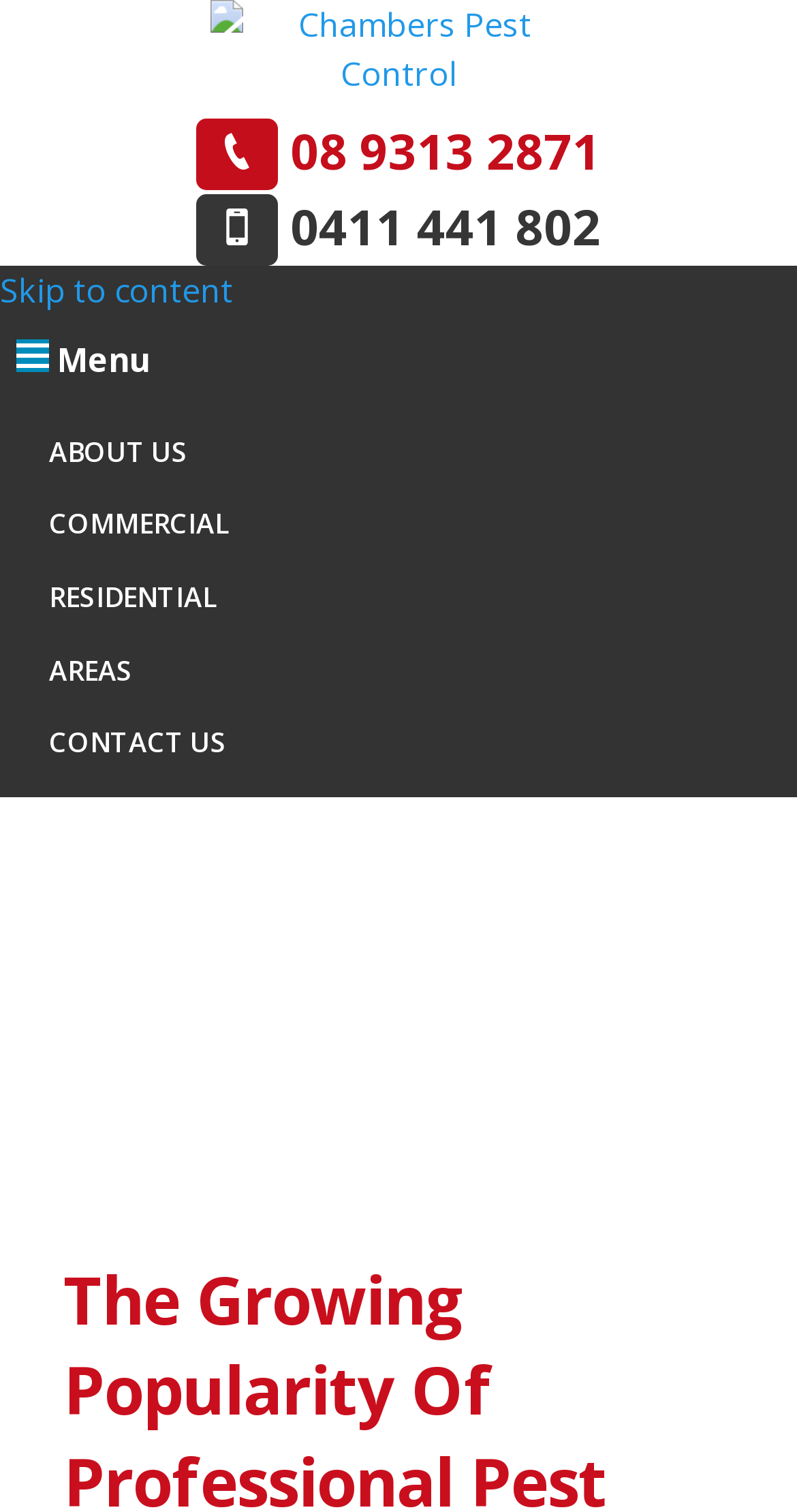Bounding box coordinates are to be given in the format (top-left x, top-left y, bottom-right x, bottom-right y). All values must be floating point numbers between 0 and 1. Provide the bounding box coordinate for the UI element described as: parent_node: Menu

[0.021, 0.224, 0.062, 0.246]